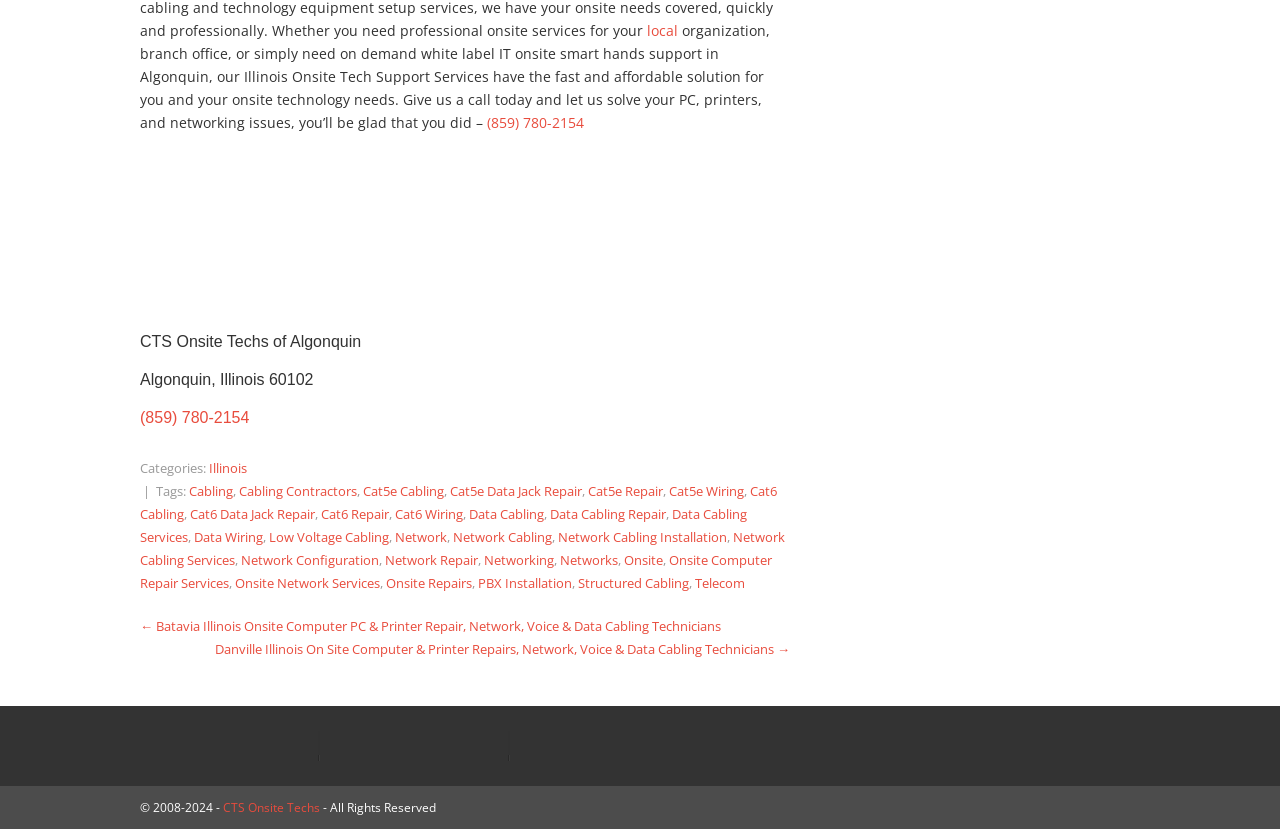Can you pinpoint the bounding box coordinates for the clickable element required for this instruction: "Explore Illinois"? The coordinates should be four float numbers between 0 and 1, i.e., [left, top, right, bottom].

[0.163, 0.553, 0.193, 0.575]